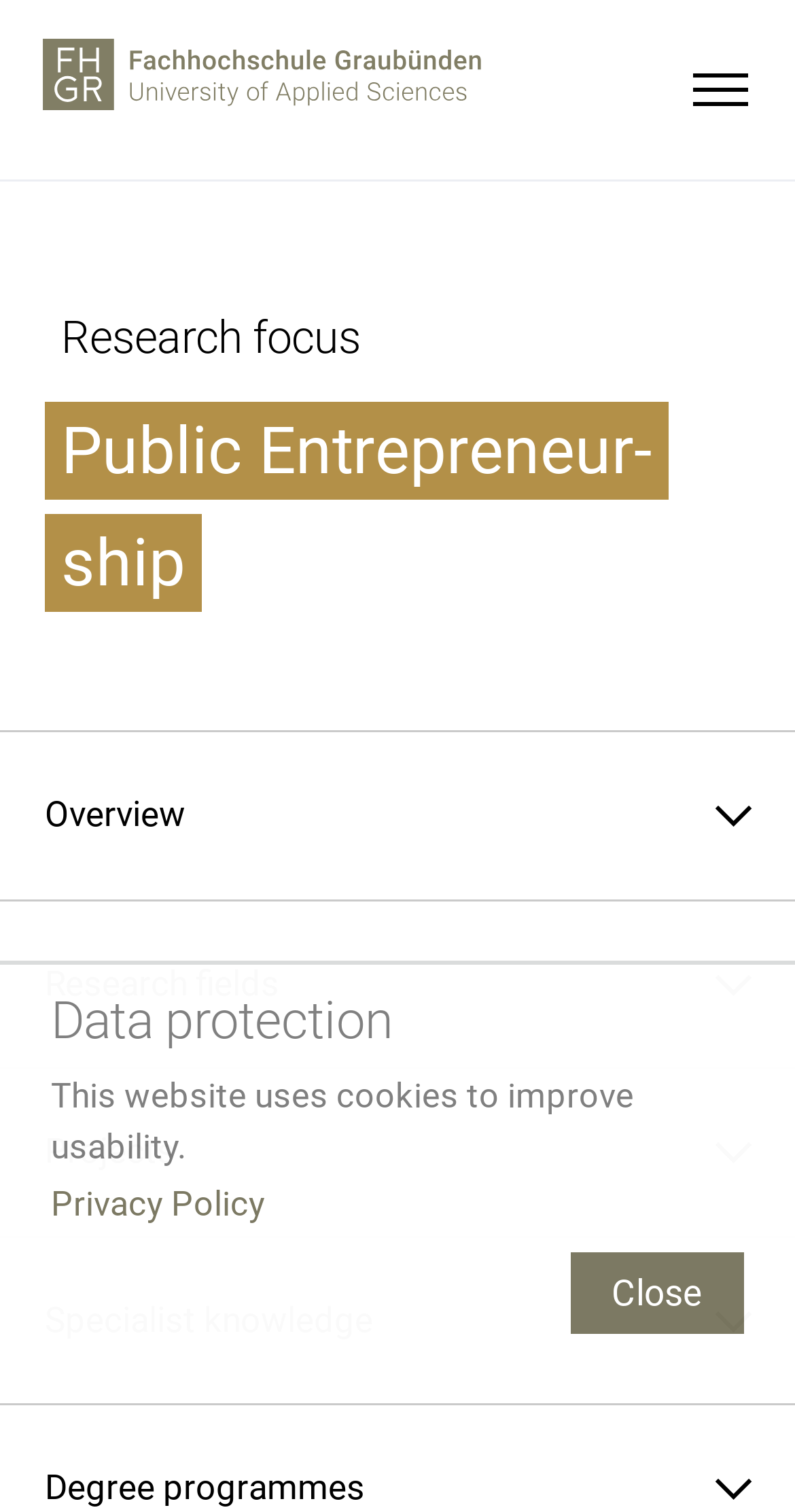How many links are in the menu?
Look at the image and provide a detailed response to the question.

The menu is represented by the link 'Menu' and its corresponding image. Underneath it, there are four HeaderAsNonLandmark elements, each containing a link. Therefore, there are four links in the menu.